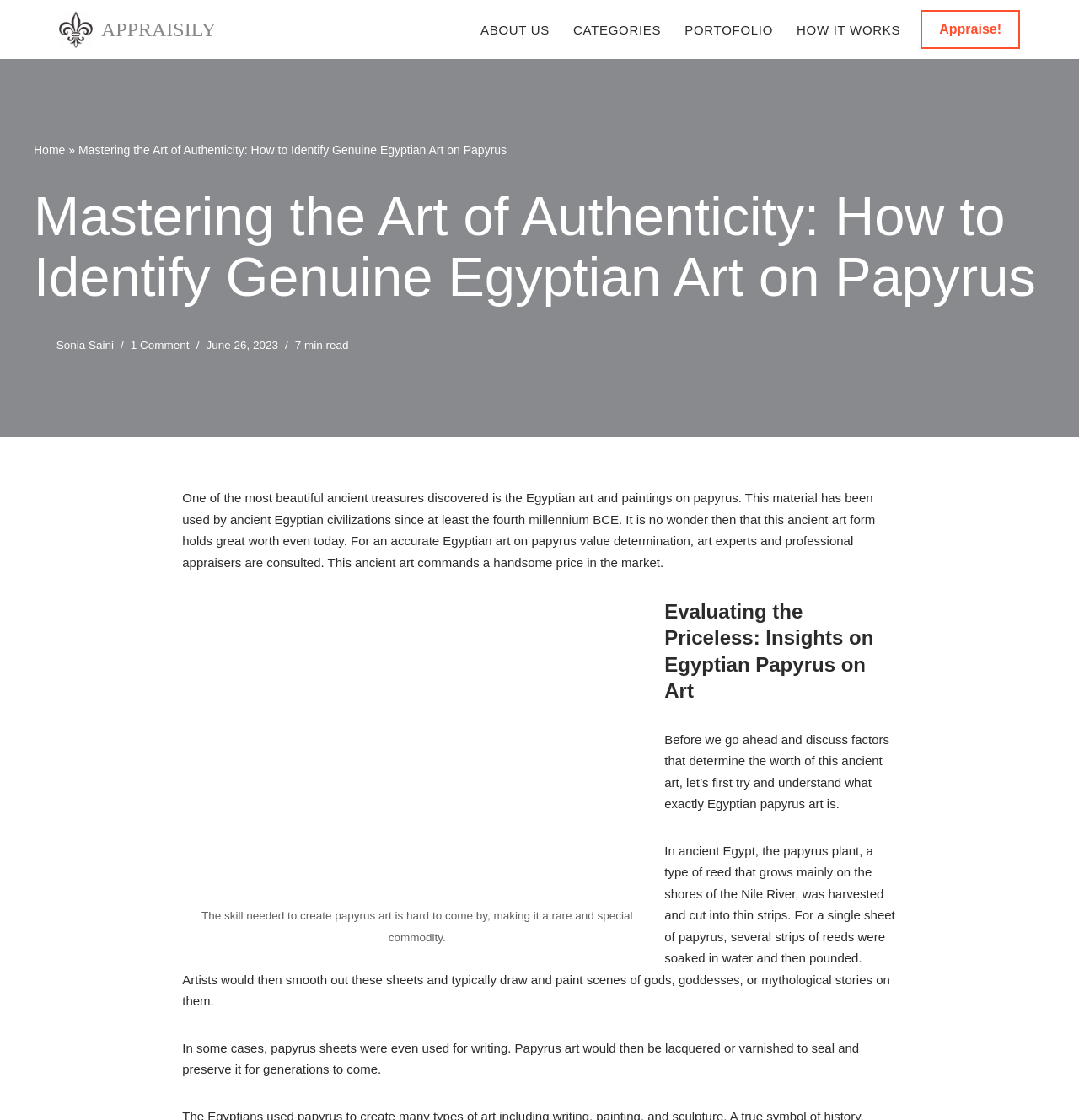What is the topic of this article?
Using the image as a reference, give a one-word or short phrase answer.

Egyptian art on papyrus